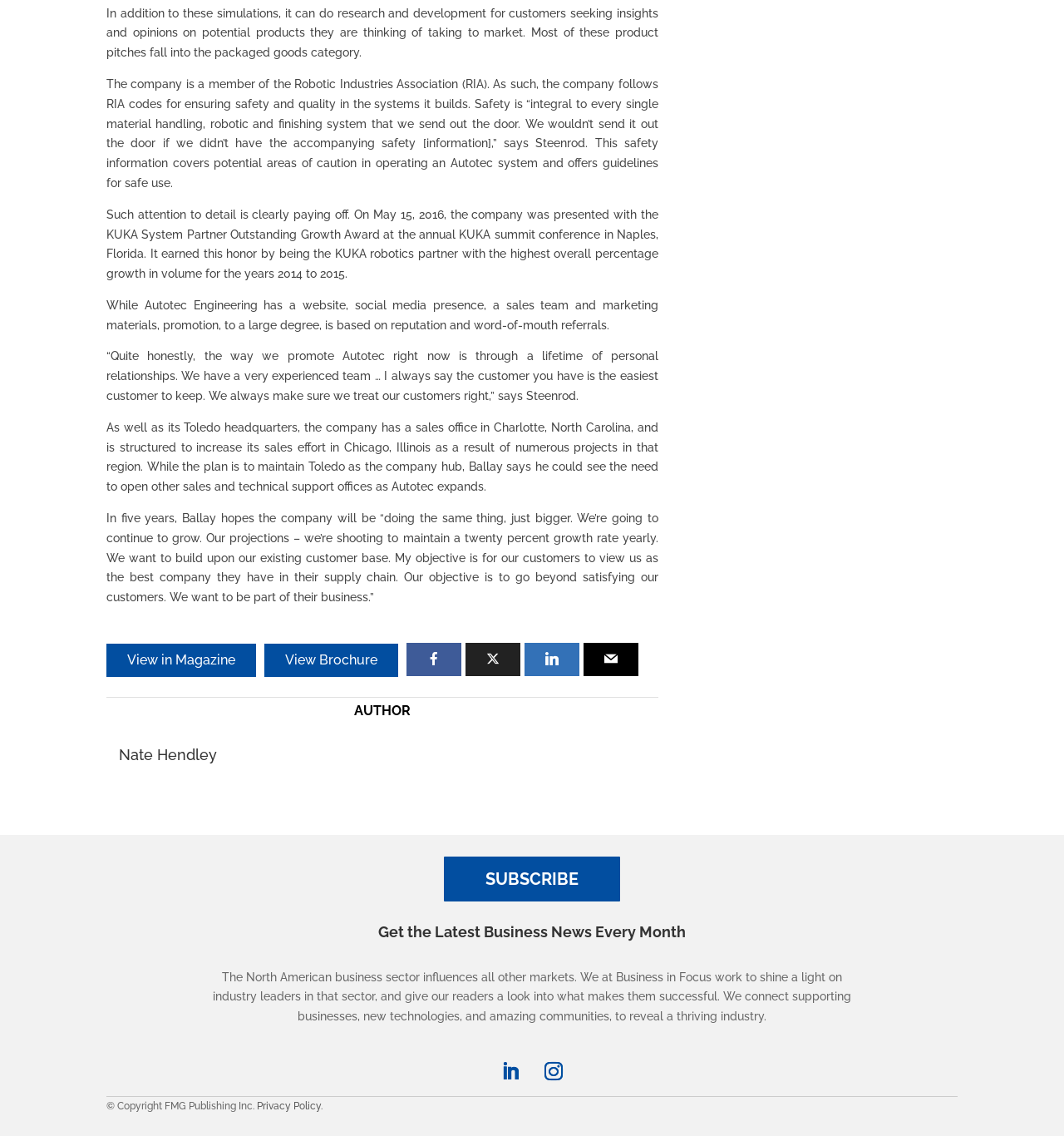Determine the bounding box coordinates for the HTML element mentioned in the following description: "Hair Edge Repair". The coordinates should be a list of four floats ranging from 0 to 1, represented as [left, top, right, bottom].

None